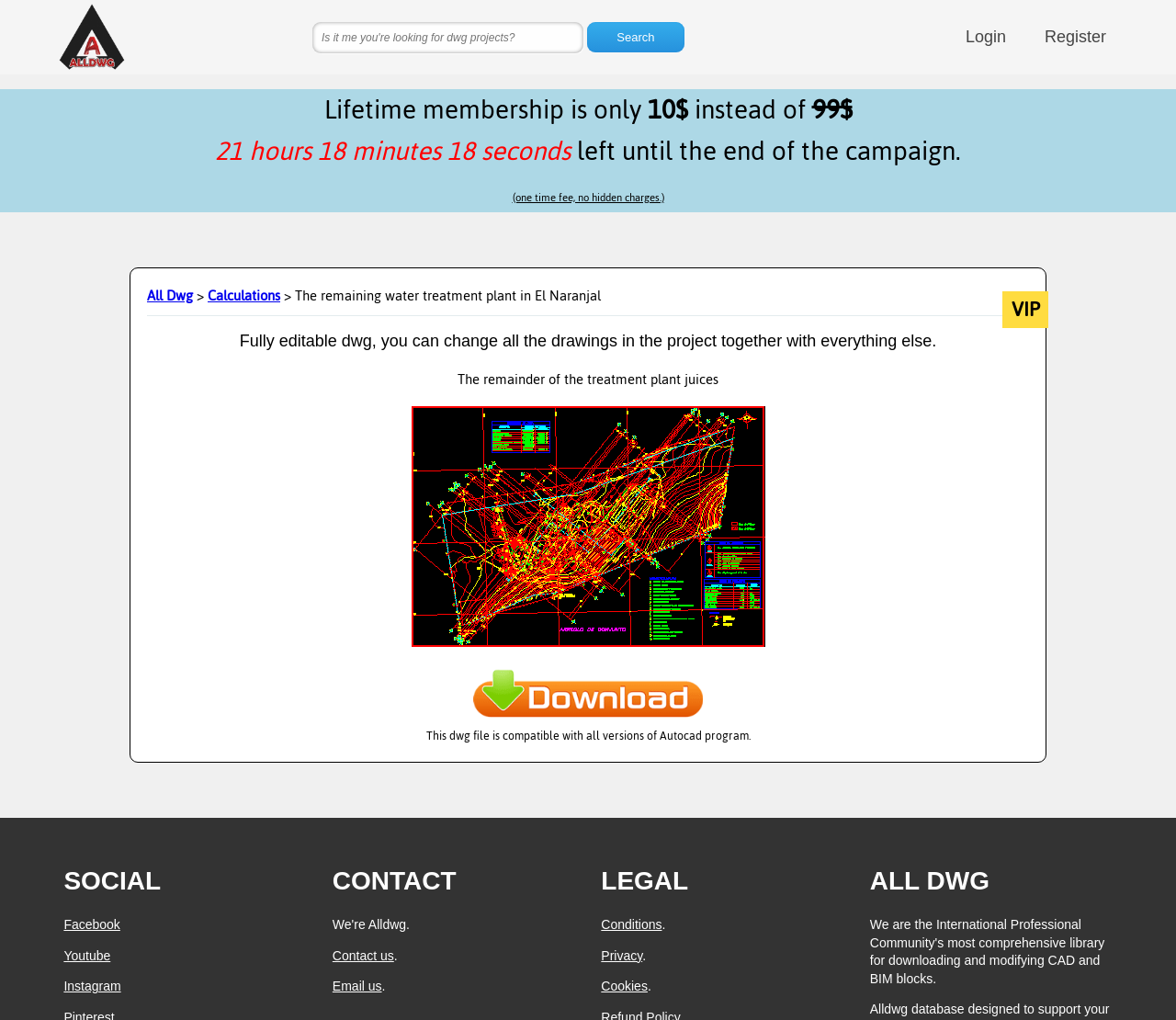Extract the bounding box coordinates of the UI element described: "Summer Festival". Provide the coordinates in the format [left, top, right, bottom] with values ranging from 0 to 1.

None